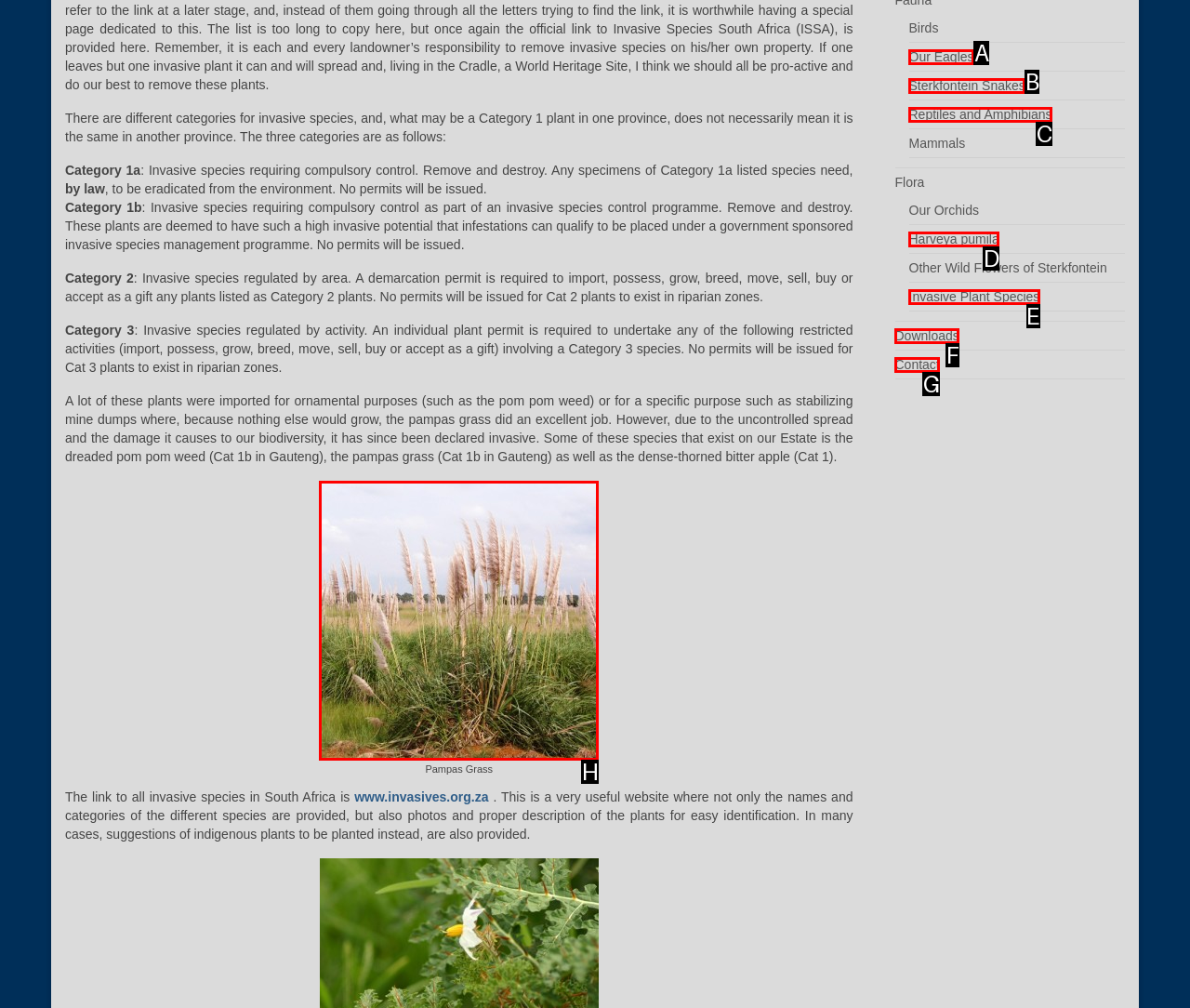Which option best describes: Our Eagles
Respond with the letter of the appropriate choice.

A